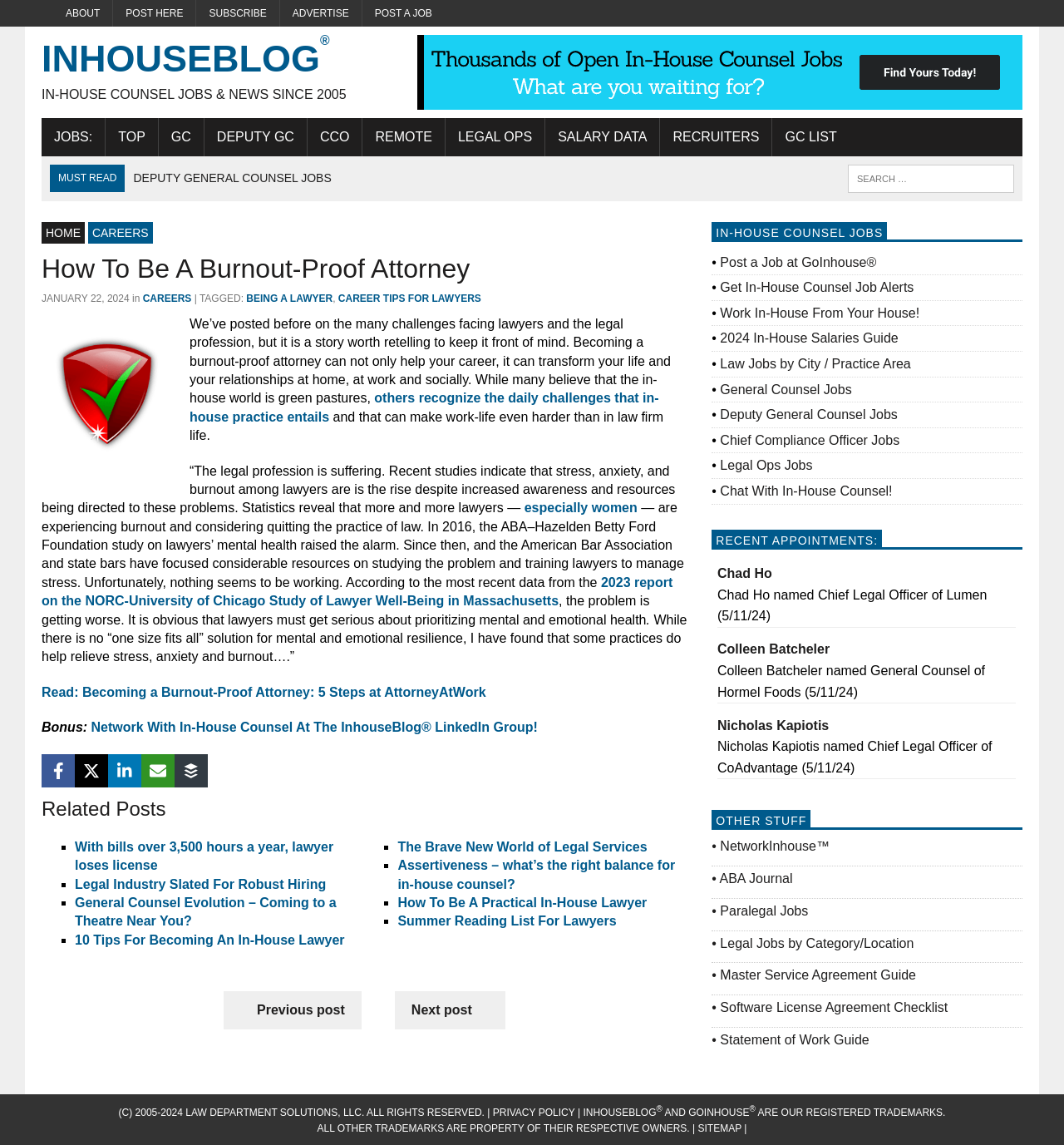Can you identify the bounding box coordinates of the clickable region needed to carry out this instruction: 'Click on the 'HOME' link'? The coordinates should be four float numbers within the range of 0 to 1, stated as [left, top, right, bottom].

[0.039, 0.194, 0.08, 0.213]